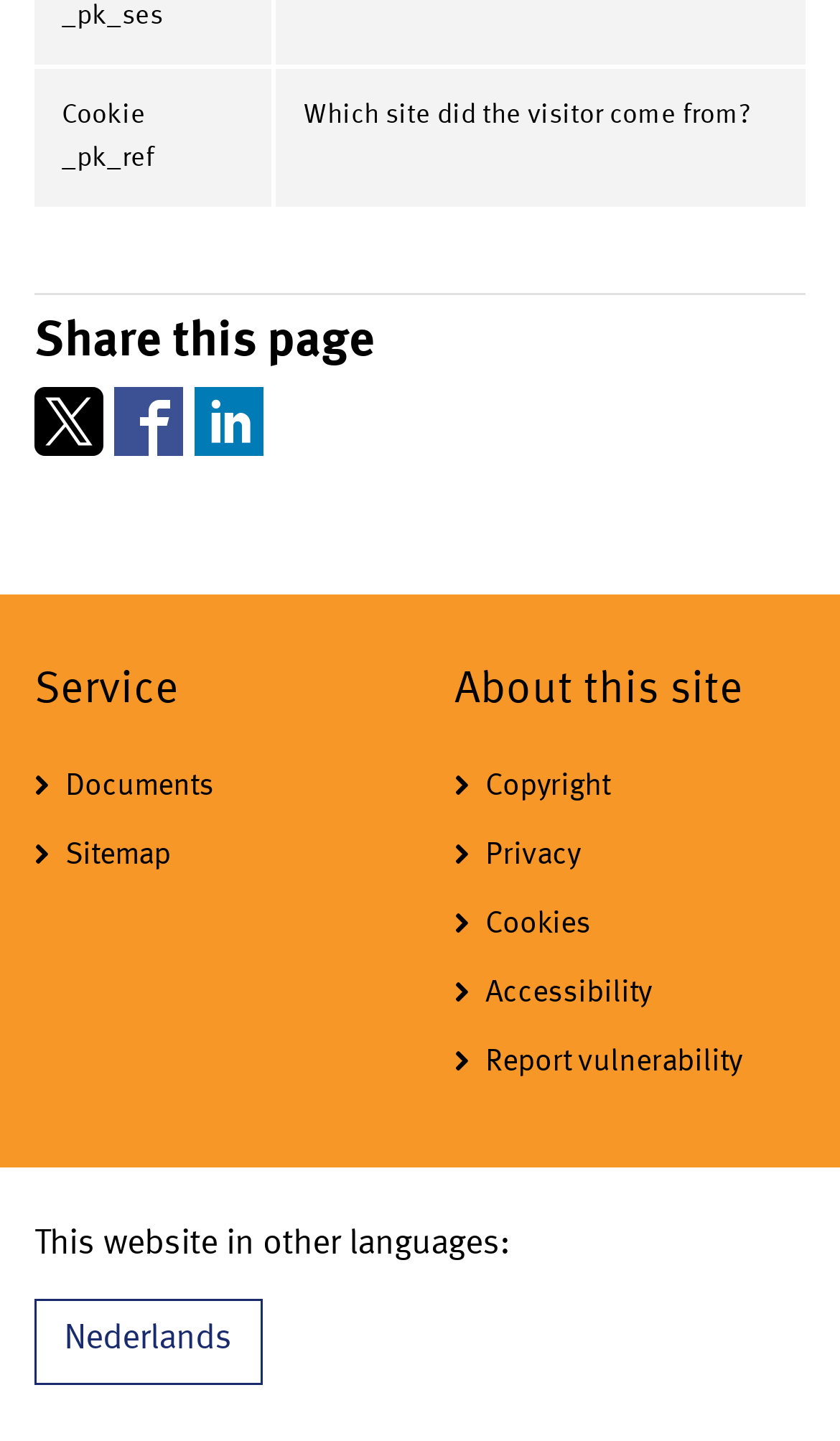Carefully examine the image and provide an in-depth answer to the question: How many language options are available for this website?

I can see a navigation section that says 'This website in other languages:', and it provides an option to switch to 'Nederlands', which means Dutch, in addition to the current language, implying that there are two language options available.